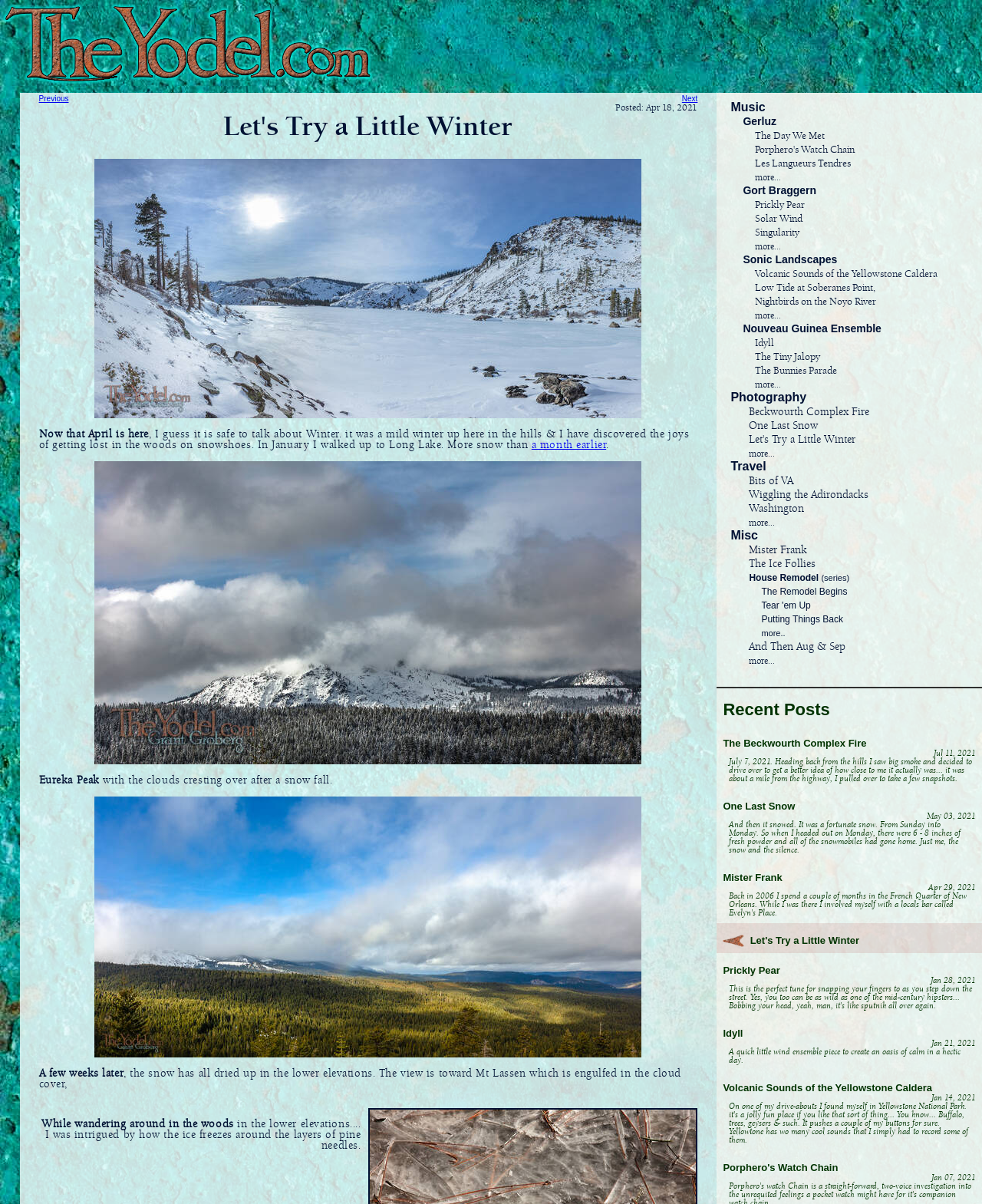Show the bounding box coordinates for the element that needs to be clicked to execute the following instruction: "Explore 'Music'". Provide the coordinates in the form of four float numbers between 0 and 1, i.e., [left, top, right, bottom].

[0.744, 0.083, 0.779, 0.094]